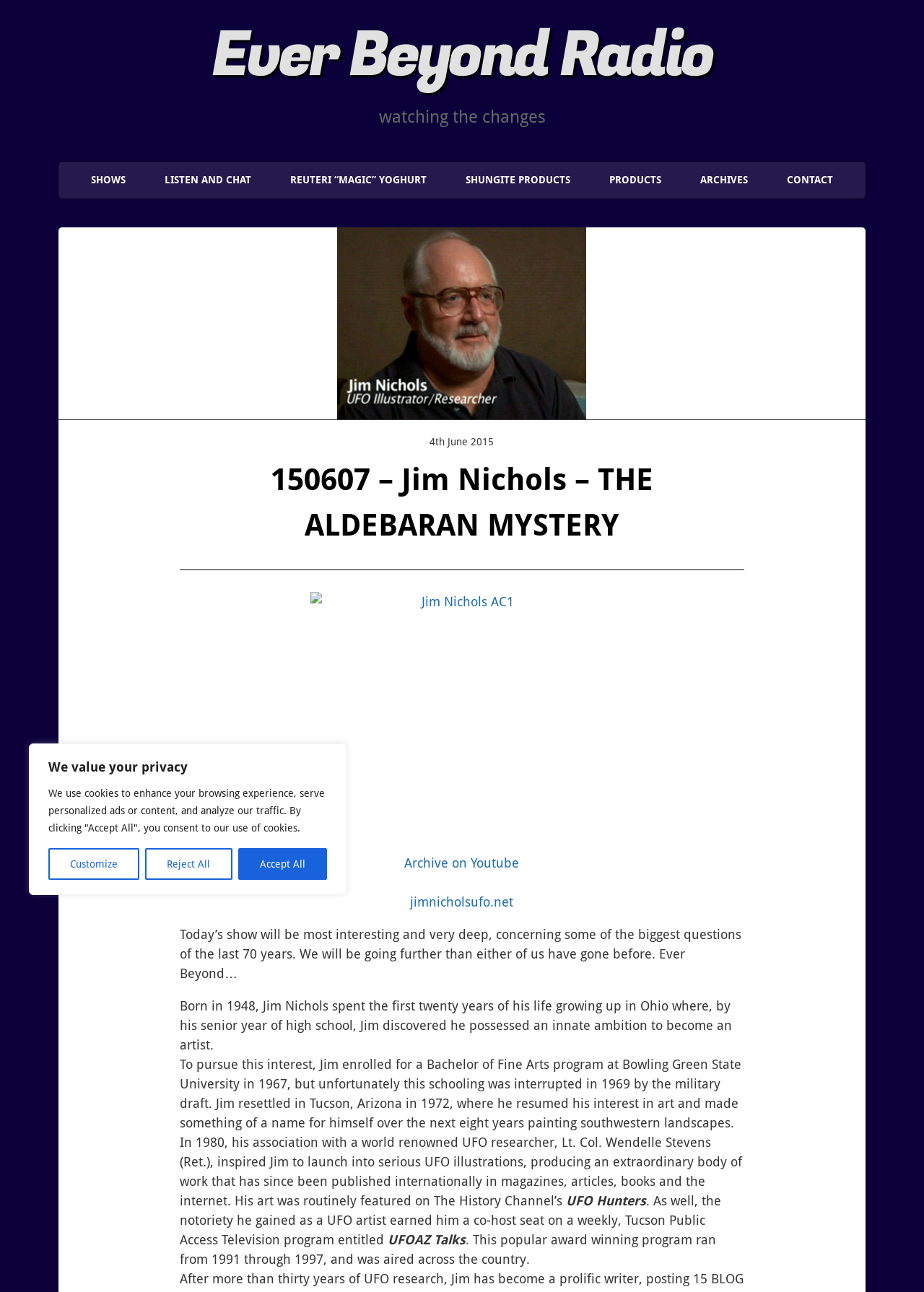What is the topic of the show on 4th June 2015?
Refer to the screenshot and respond with a concise word or phrase.

THE ALDEBARAN MYSTERY